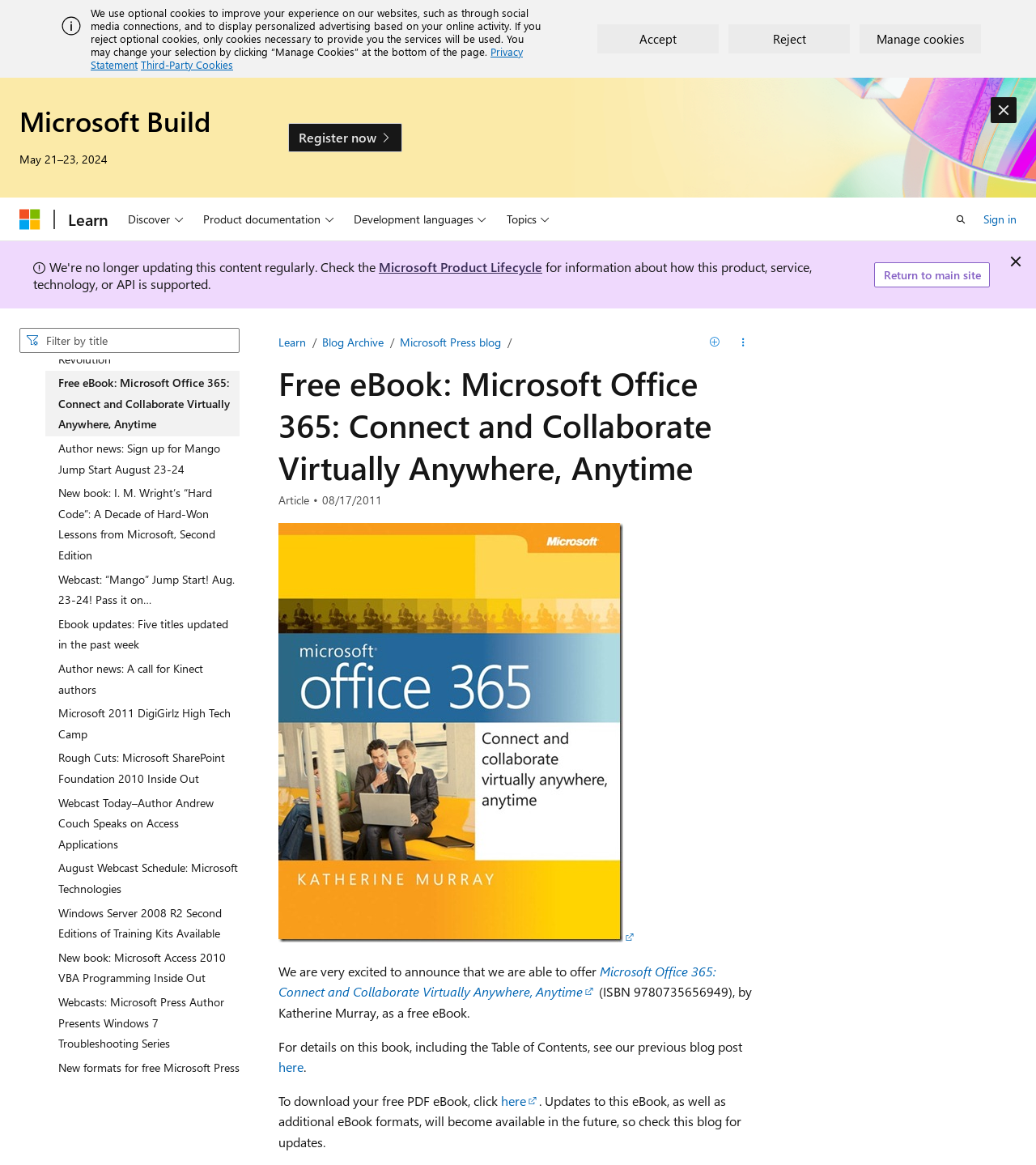Provide the bounding box coordinates of the HTML element described by the text: "August Webcast Schedule: Microsoft Technologies".

[0.044, 0.735, 0.231, 0.773]